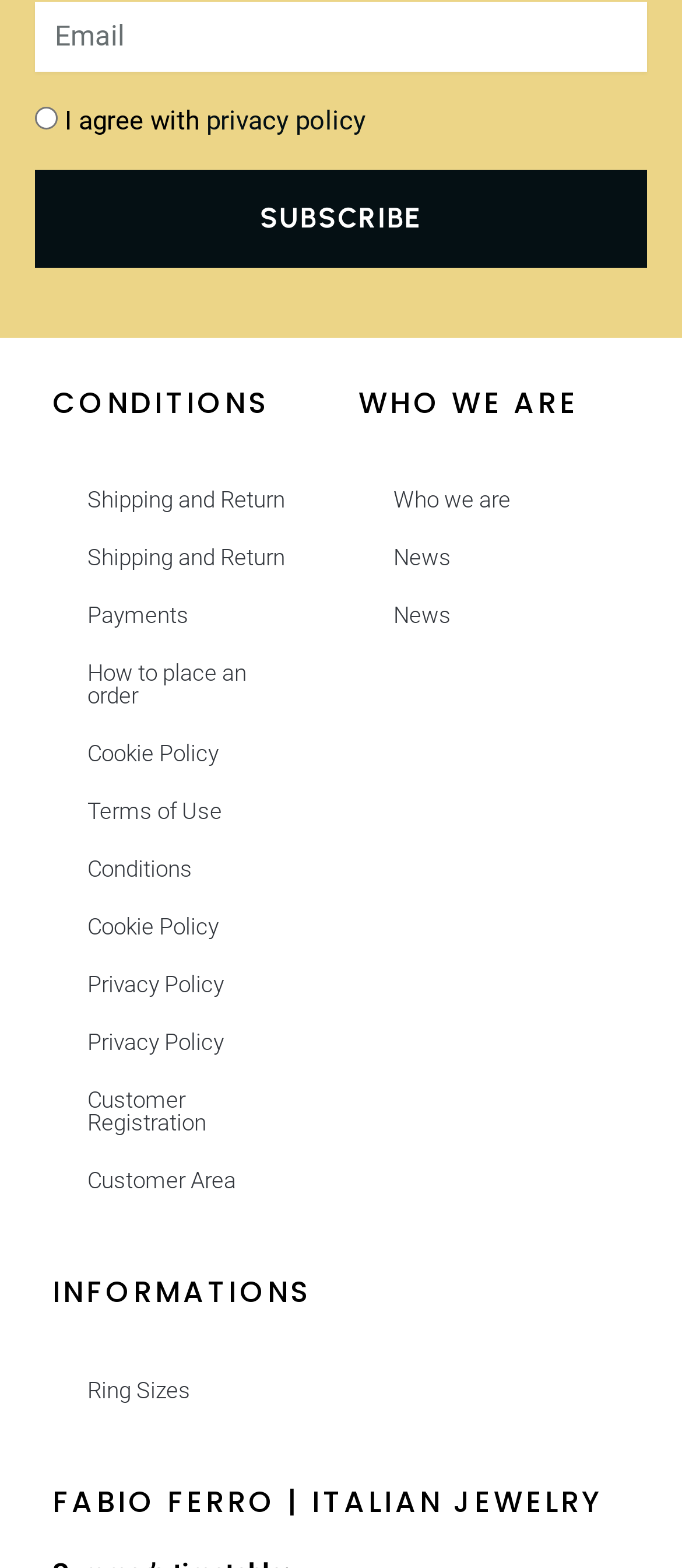Please answer the following query using a single word or phrase: 
What is the purpose of the link?

Privacy policy